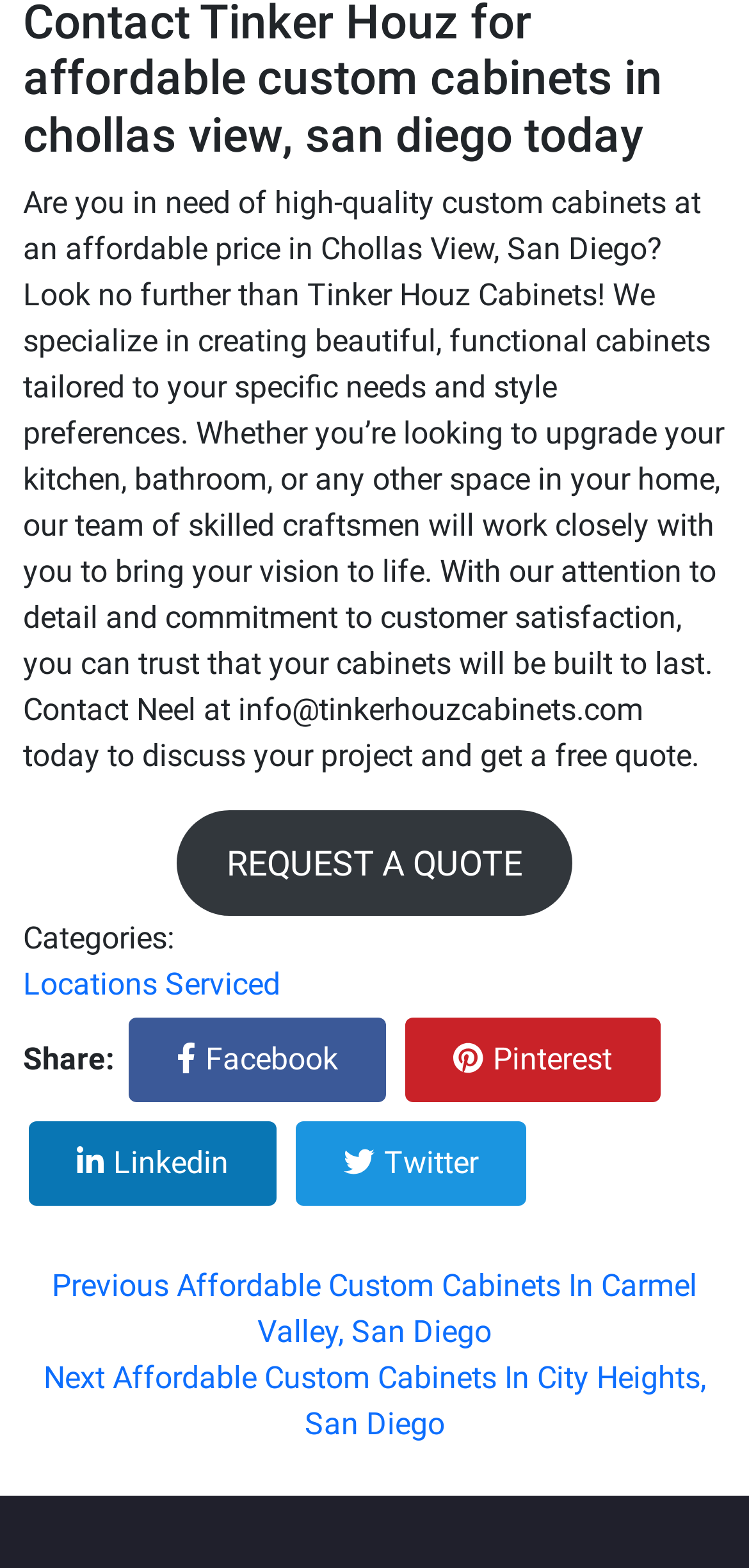Determine the bounding box coordinates of the clickable region to follow the instruction: "Go to previous post".

[0.069, 0.808, 0.931, 0.86]